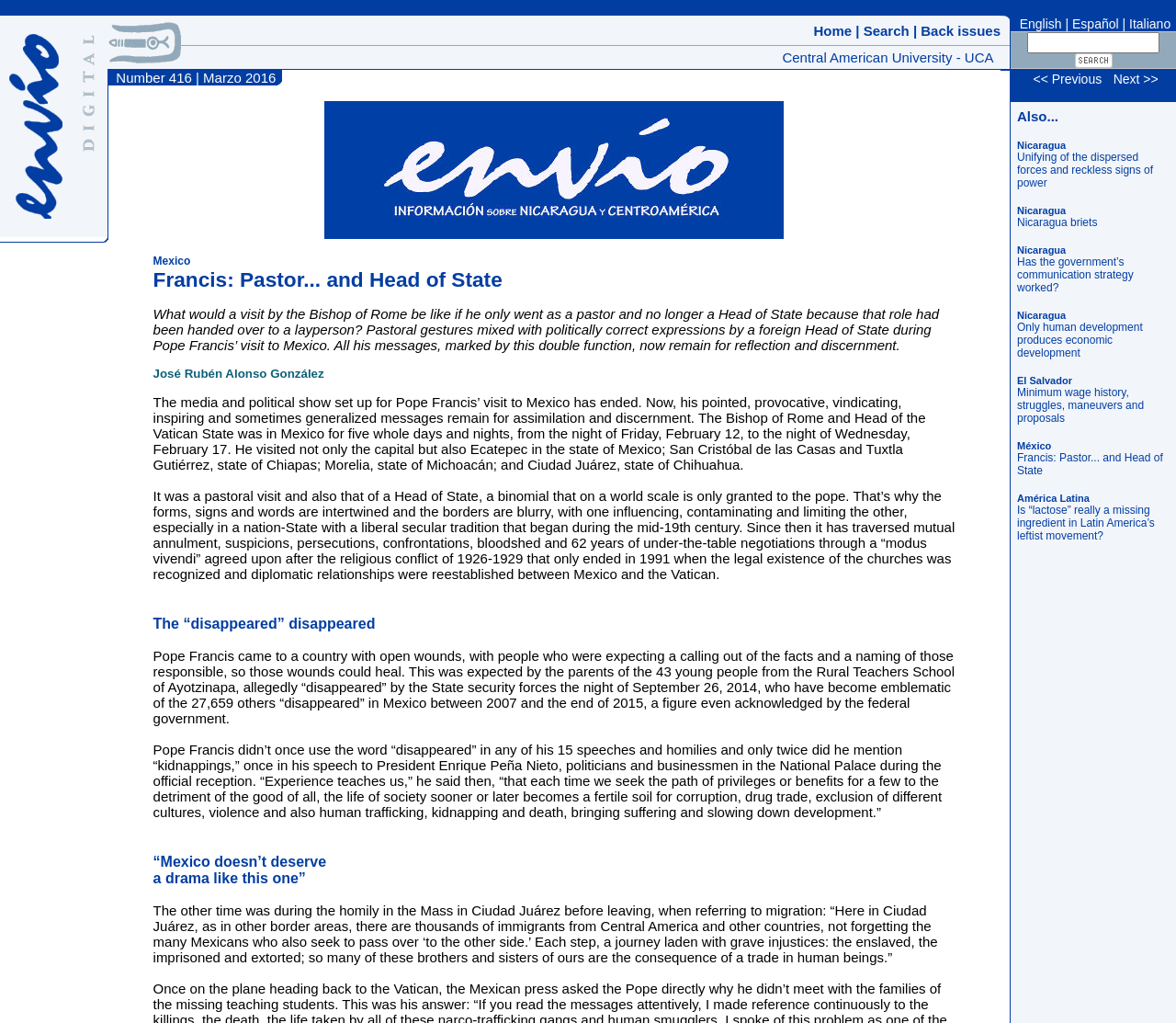How many languages are available on this website?
From the details in the image, answer the question comprehensively.

The language options are located at the top-right corner of the webpage, and they are English, Español, and Italiano, which means there are three languages available.